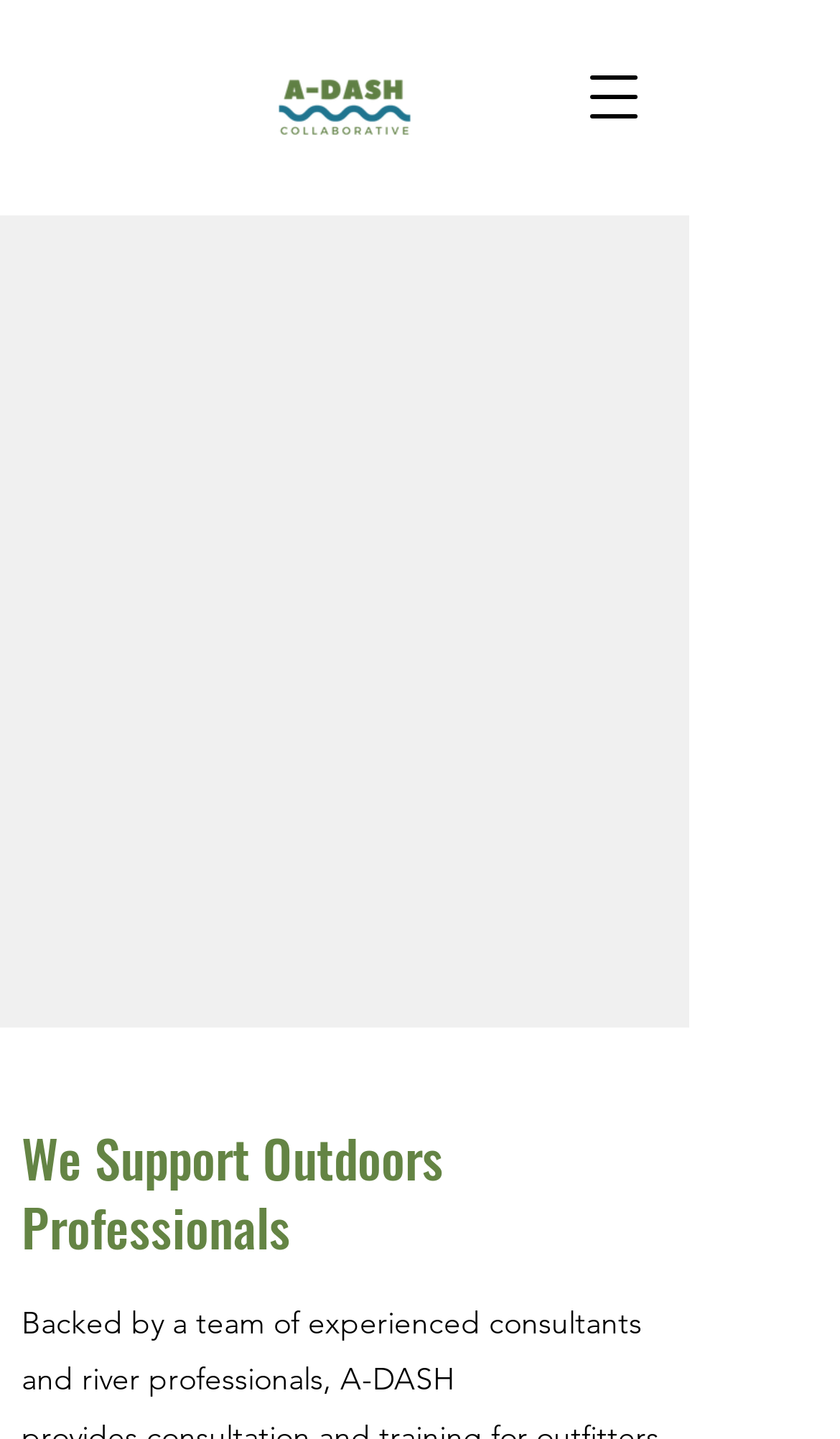Answer the following inquiry with a single word or phrase:
What is the target audience of A-DASH Collaborative?

Outdoors professionals